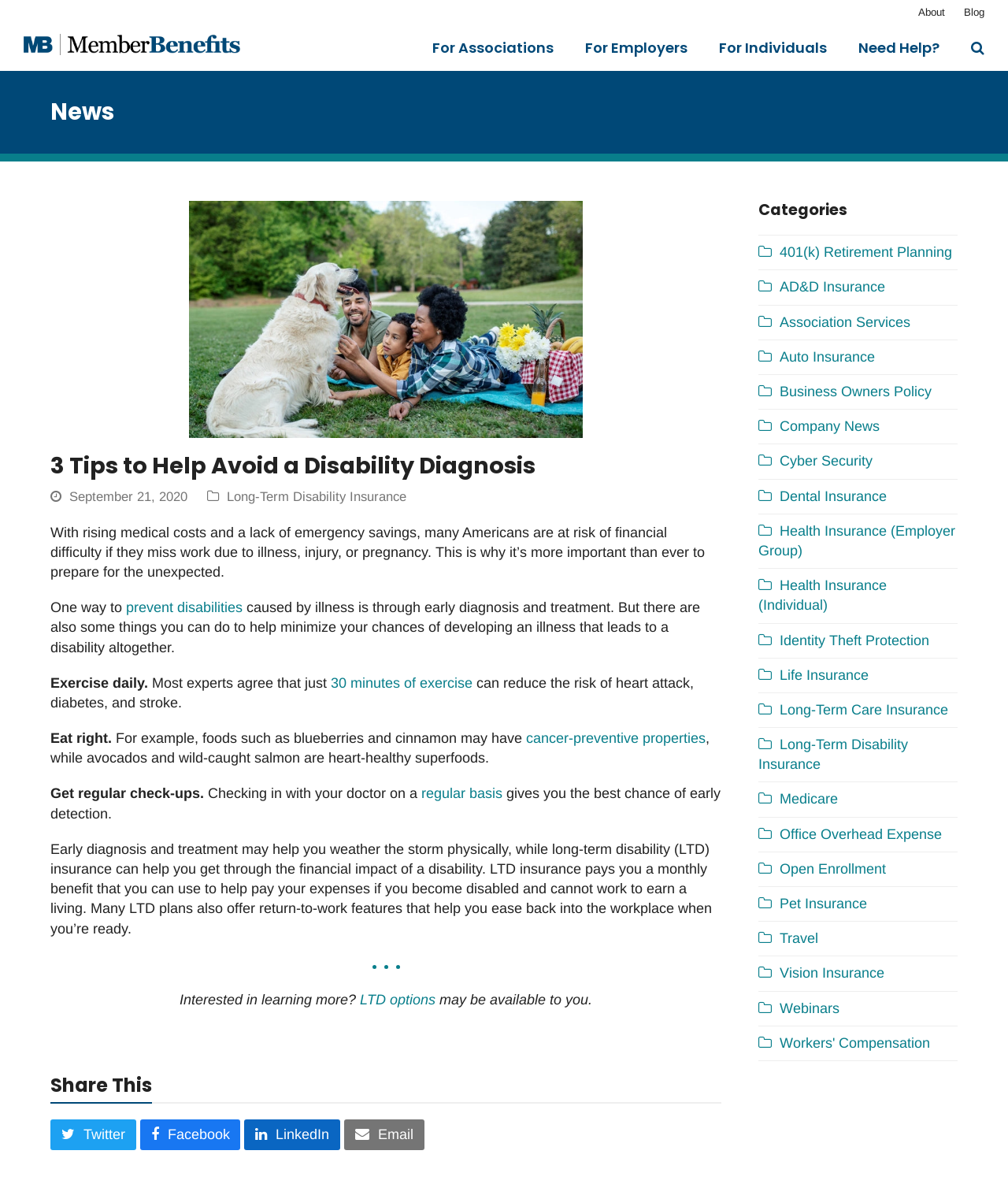Give an in-depth explanation of the webpage layout and content.

This webpage is about member benefits, specifically focusing on financial protection and long-term disability insurance. At the top, there are links to "About", "Blog", and a logo with the text "Member Benefits". Below this, there is a navigation menu with links to "For Associations", "For Employers", "For Individuals", and "Need Help?".

The main content of the page is divided into two sections. On the left, there is a header with the title "3 Tips to Help Avoid a Disability Diagnosis" and a time stamp "September 21, 2020". Below this, there is a link to "Long-Term Disability Insurance" and a paragraph of text discussing the importance of preparing for unexpected events, such as illness or injury, and how long-term disability insurance can help.

The main content area also features an image of a happy family with their dog in a park, which takes up a significant portion of the page. Below the image, there are three tips to help avoid a disability diagnosis, each with a brief description and a link to related information. The tips are: exercising daily, eating right, and getting regular check-ups.

At the bottom of the page, there is a section with social media buttons to share the content on Twitter, Facebook, LinkedIn, and Email. On the right side of the page, there is a complementary section with a list of categories, including 401(k) Retirement Planning, AD&D Insurance, Association Services, and many others.

Overall, the webpage is well-organized and easy to navigate, with a clear focus on providing information and resources related to financial protection and long-term disability insurance.